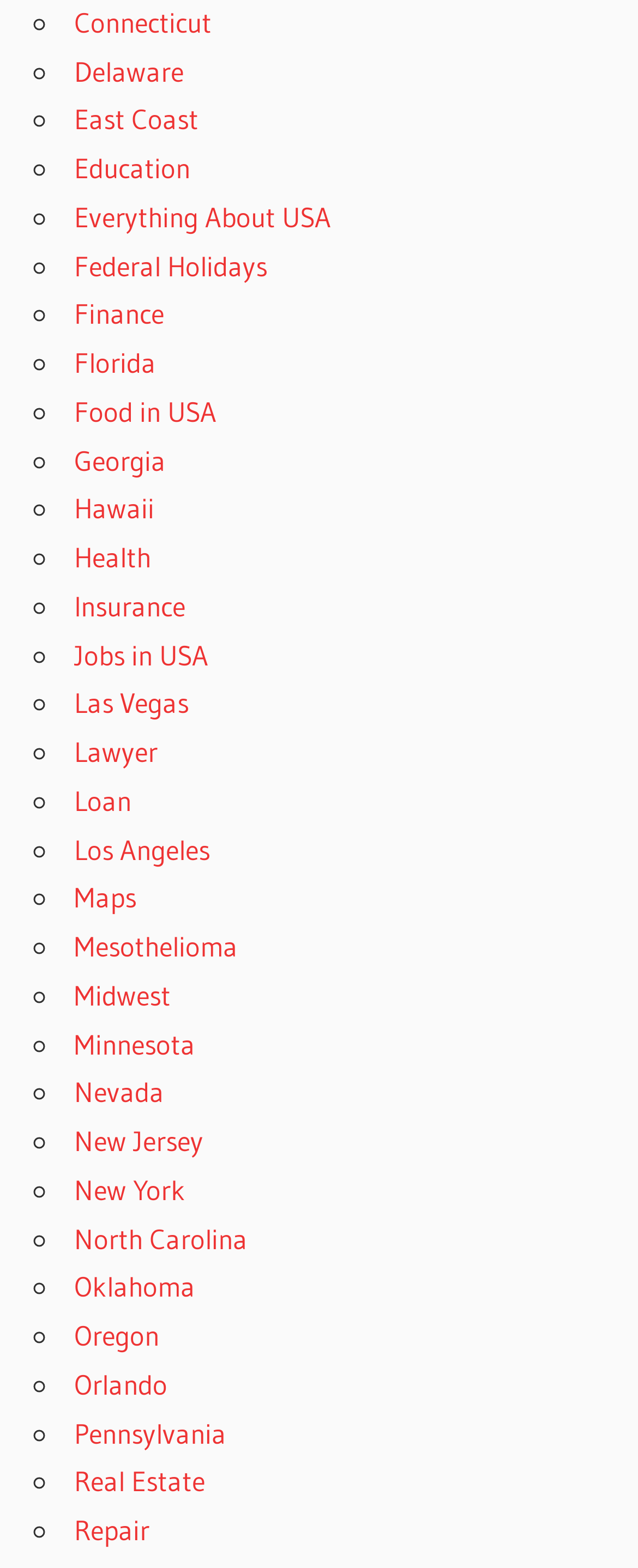Locate the bounding box coordinates of the clickable area to execute the instruction: "View Everything About USA". Provide the coordinates as four float numbers between 0 and 1, represented as [left, top, right, bottom].

[0.116, 0.127, 0.519, 0.149]